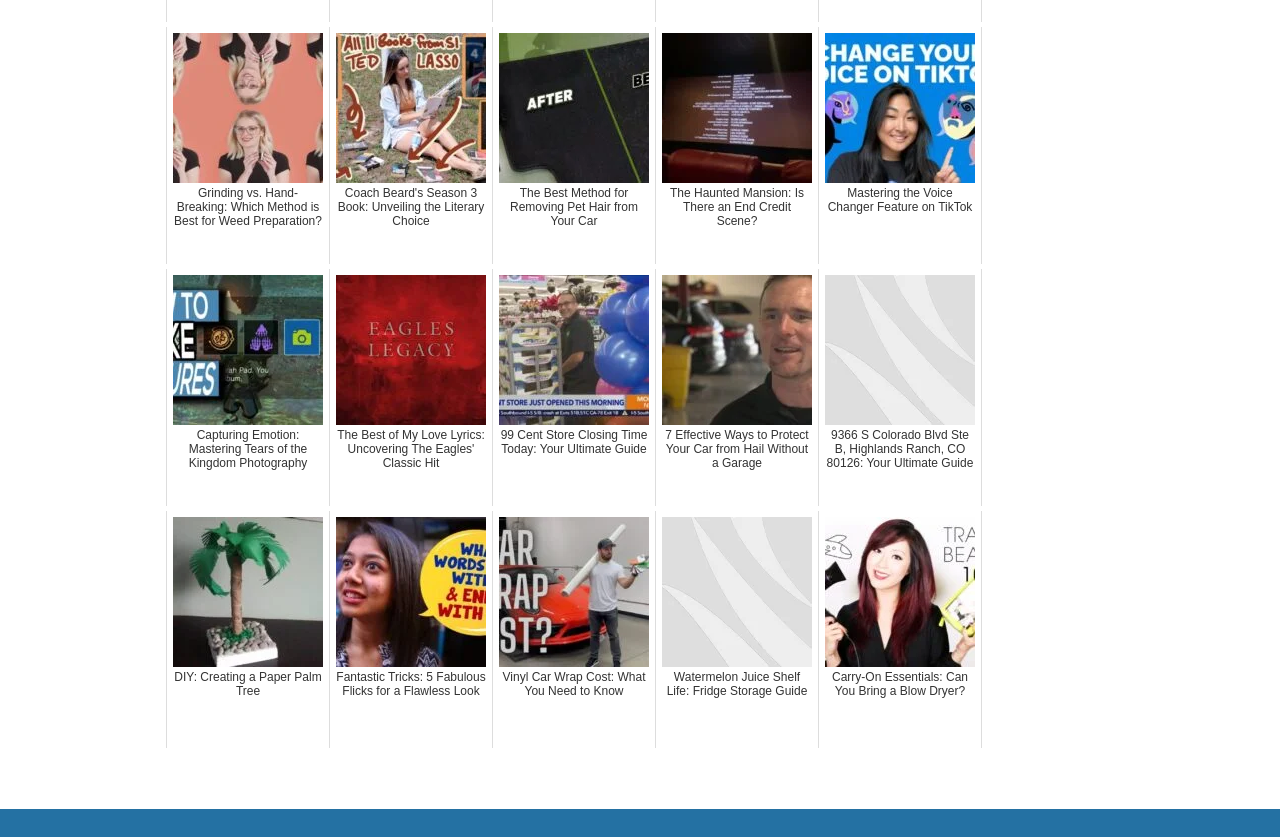Please find the bounding box coordinates for the clickable element needed to perform this instruction: "Learn about Coach Beard's Season 3 book".

[0.257, 0.032, 0.385, 0.315]